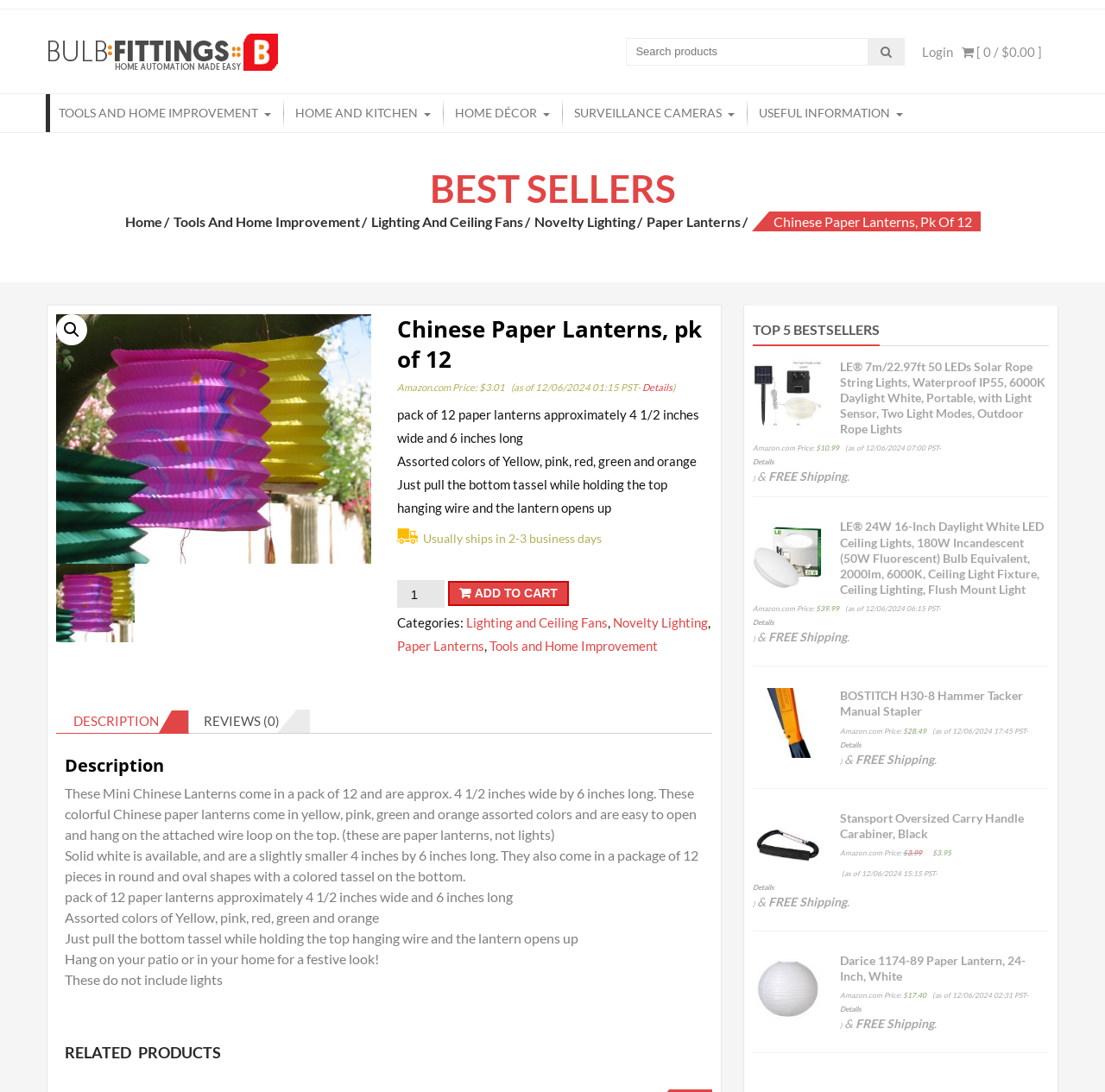Using the information in the image, give a comprehensive answer to the question: 
What are the colors of the paper lanterns?

I found the colors of the paper lanterns by reading the product description, which states that the lanterns come in 'assorted colors of Yellow, pink, red, green and orange'.